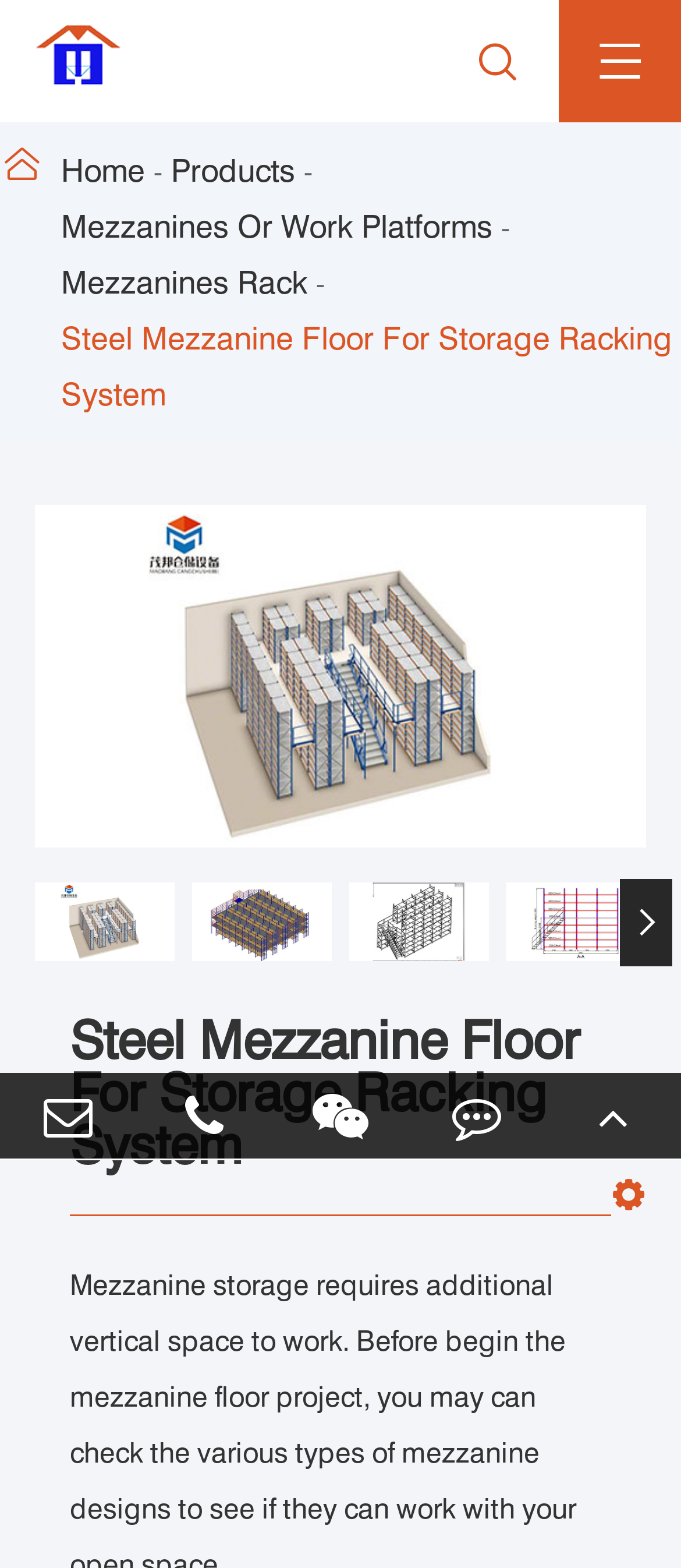What is the phone number on the webpage?
Could you answer the question in a detailed manner, providing as much information as possible?

I looked for a phone number on the webpage and found it next to the Wechat link, which is '+8613922701145'.